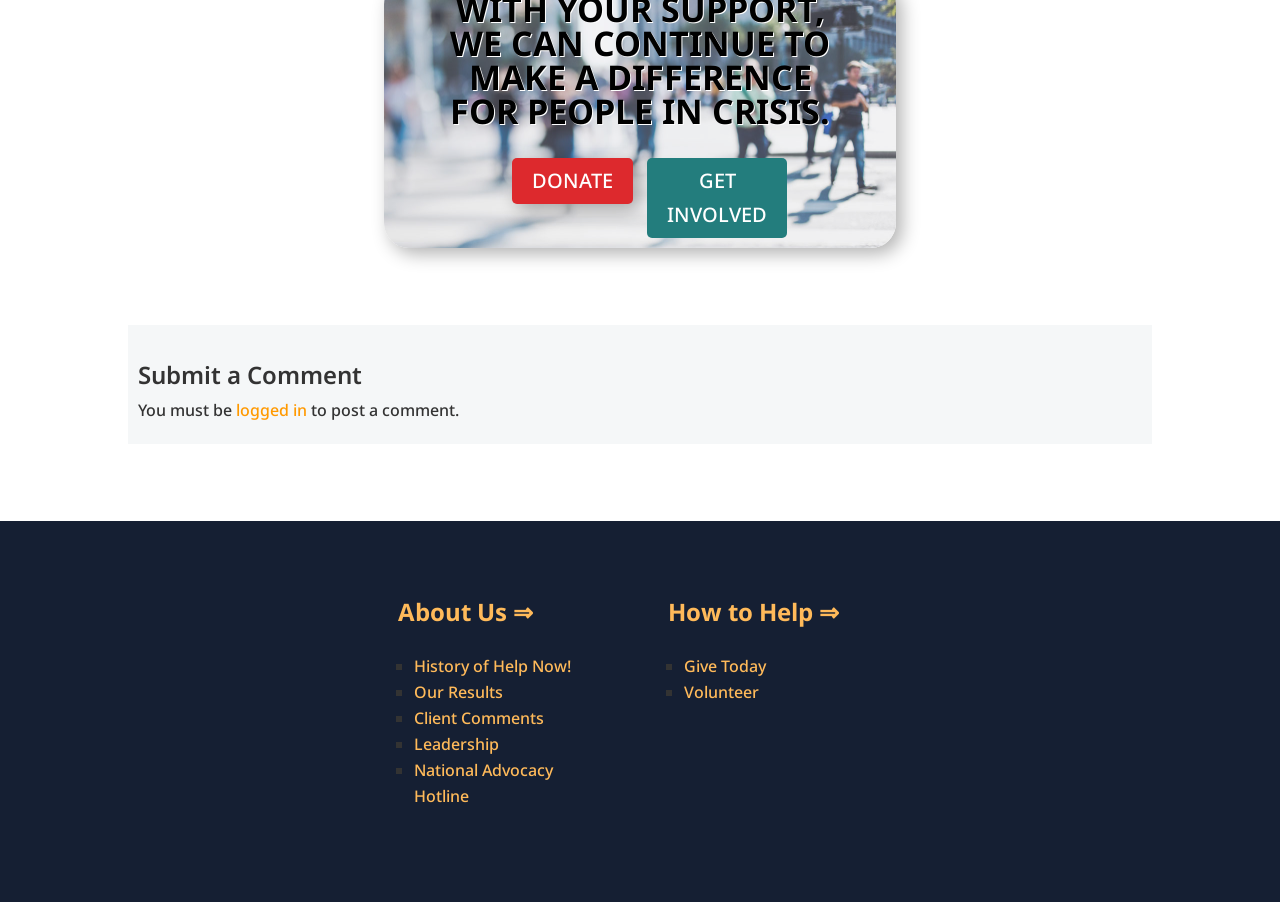Determine the bounding box coordinates of the clickable region to execute the instruction: "Learn about the history of Help Now!". The coordinates should be four float numbers between 0 and 1, denoted as [left, top, right, bottom].

[0.323, 0.726, 0.446, 0.751]